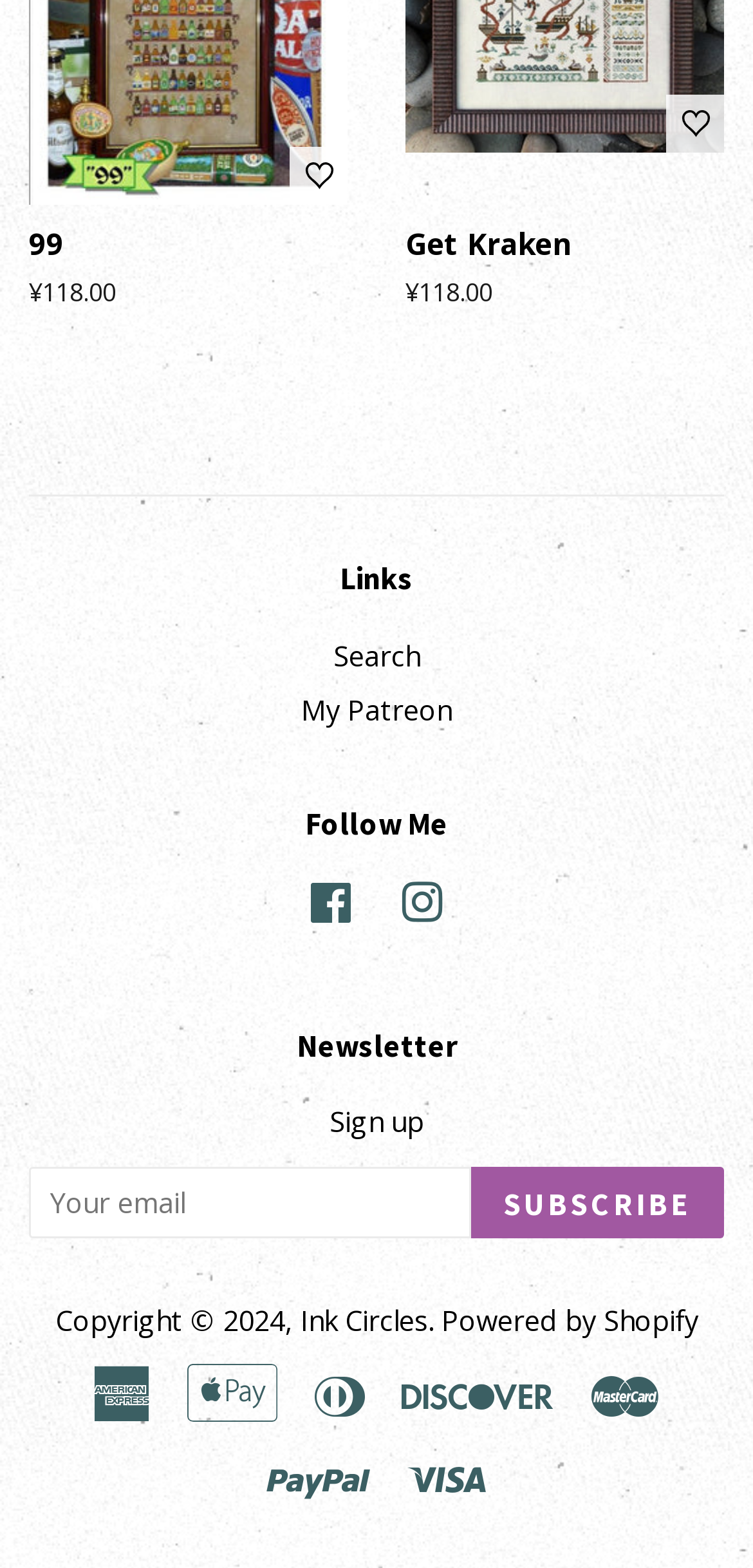Given the following UI element description: "Instagram", find the bounding box coordinates in the webpage screenshot.

[0.532, 0.568, 0.588, 0.591]